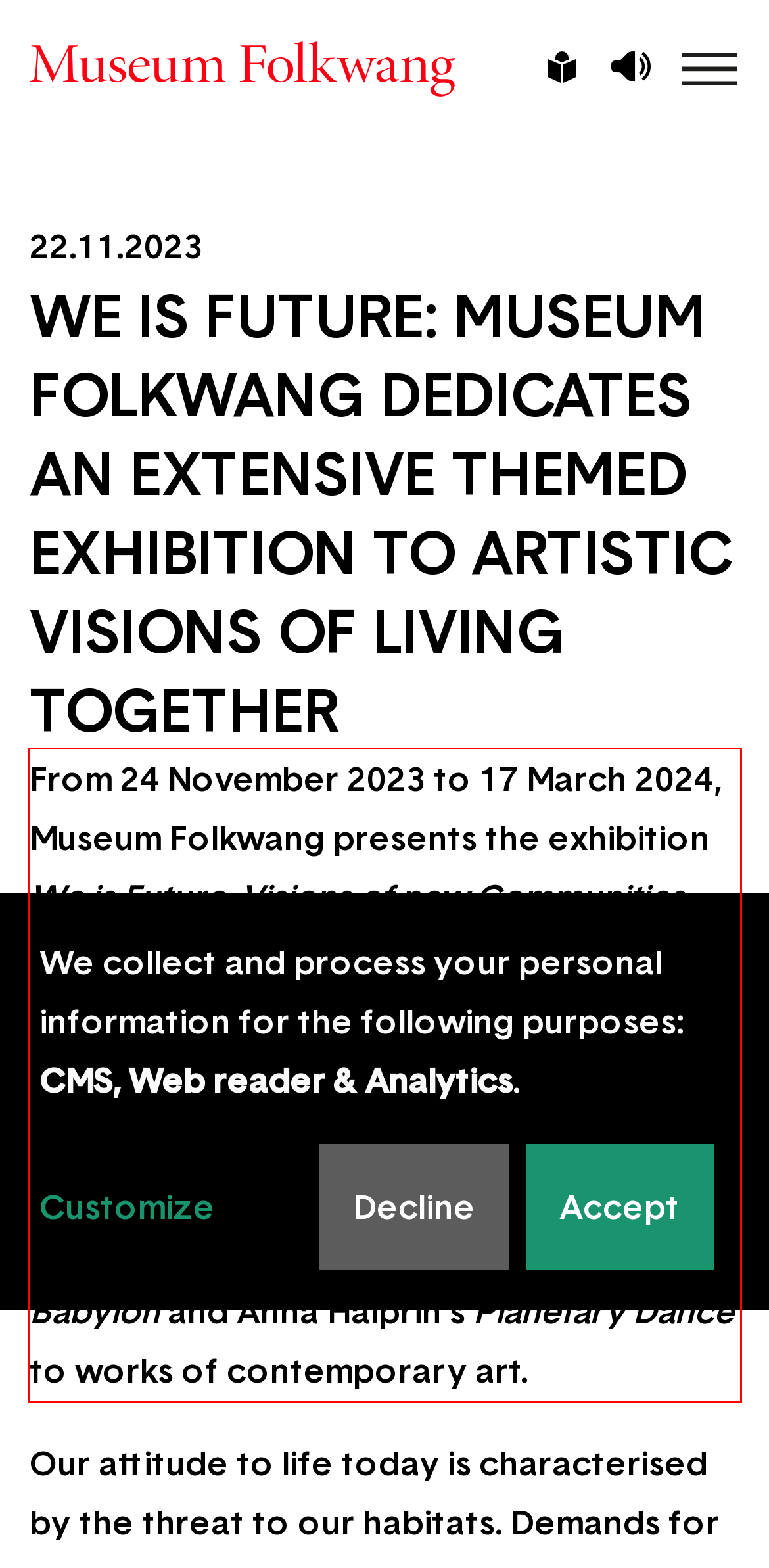There is a screenshot of a webpage with a red bounding box around a UI element. Please use OCR to extract the text within the red bounding box.

From 24 November 2023 to 17 March 2024, Museum Folkwang presents the exhibition We is Future. Visions of new Communities. The show presents around 160 works from 120 years of artistic reflection on an ideal way of living together. Starting with the Lebensreform movement around 1900, the exhibition leads through Bruno Taut's Alpine Architecture, Constant's New Babylon and Anna Halprin's Planetary Dance to works of contemporary art.